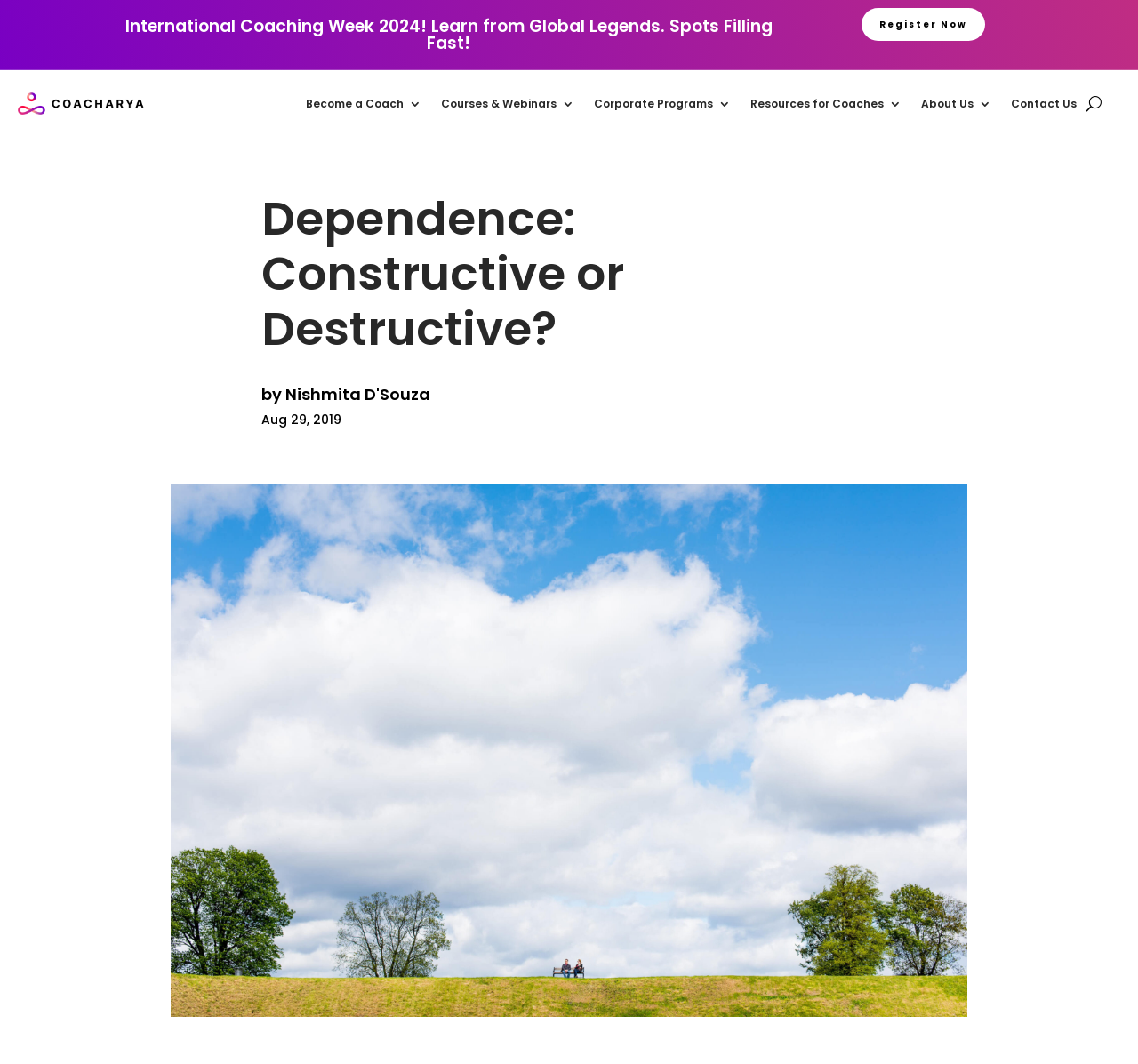Determine the bounding box coordinates of the section to be clicked to follow the instruction: "Contact Coacharya". The coordinates should be given as four float numbers between 0 and 1, formatted as [left, top, right, bottom].

[0.888, 0.066, 0.946, 0.129]